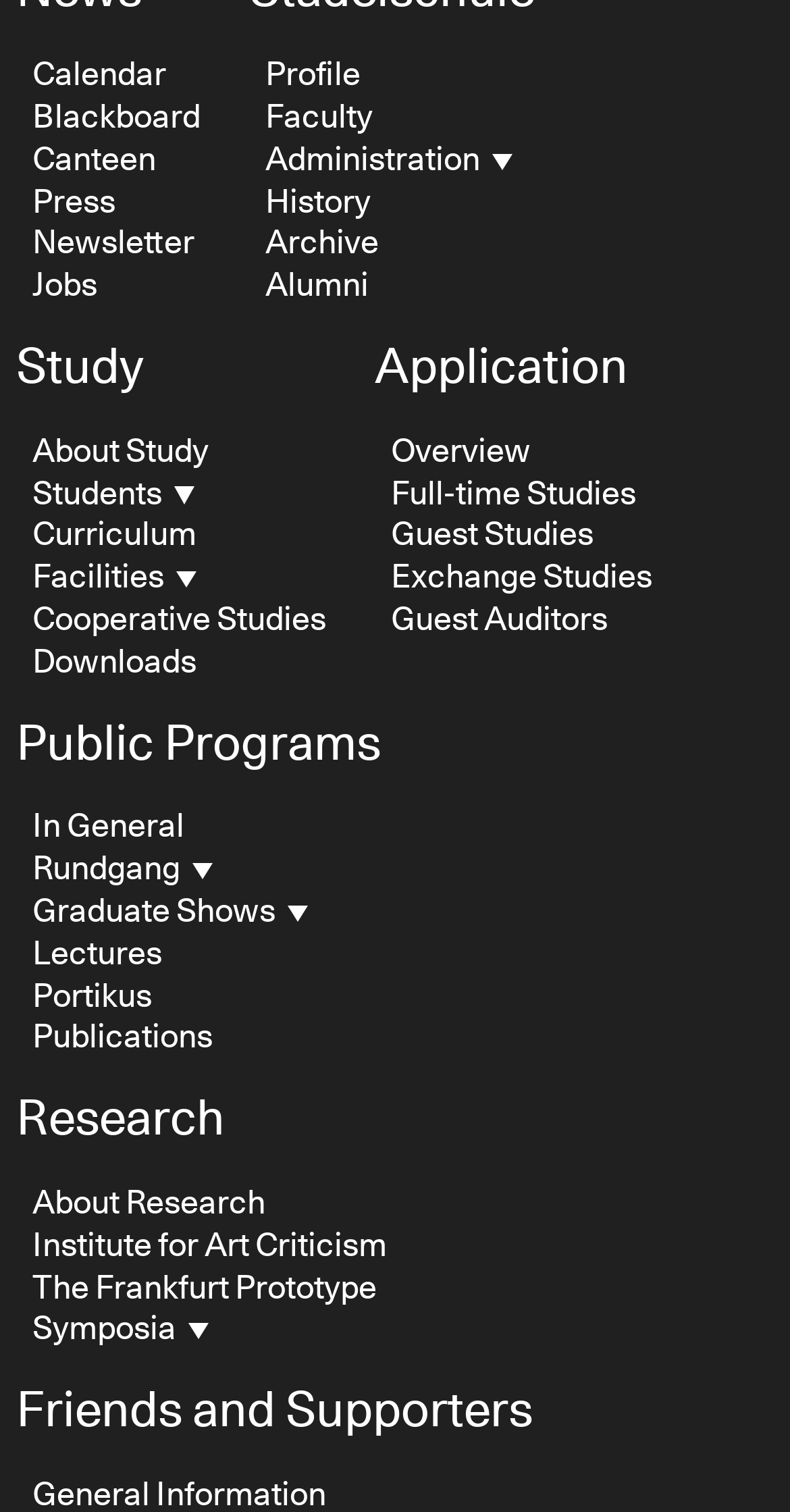Please identify the bounding box coordinates of the region to click in order to complete the given instruction: "Access student information". The coordinates should be four float numbers between 0 and 1, i.e., [left, top, right, bottom].

[0.041, 0.316, 0.246, 0.337]